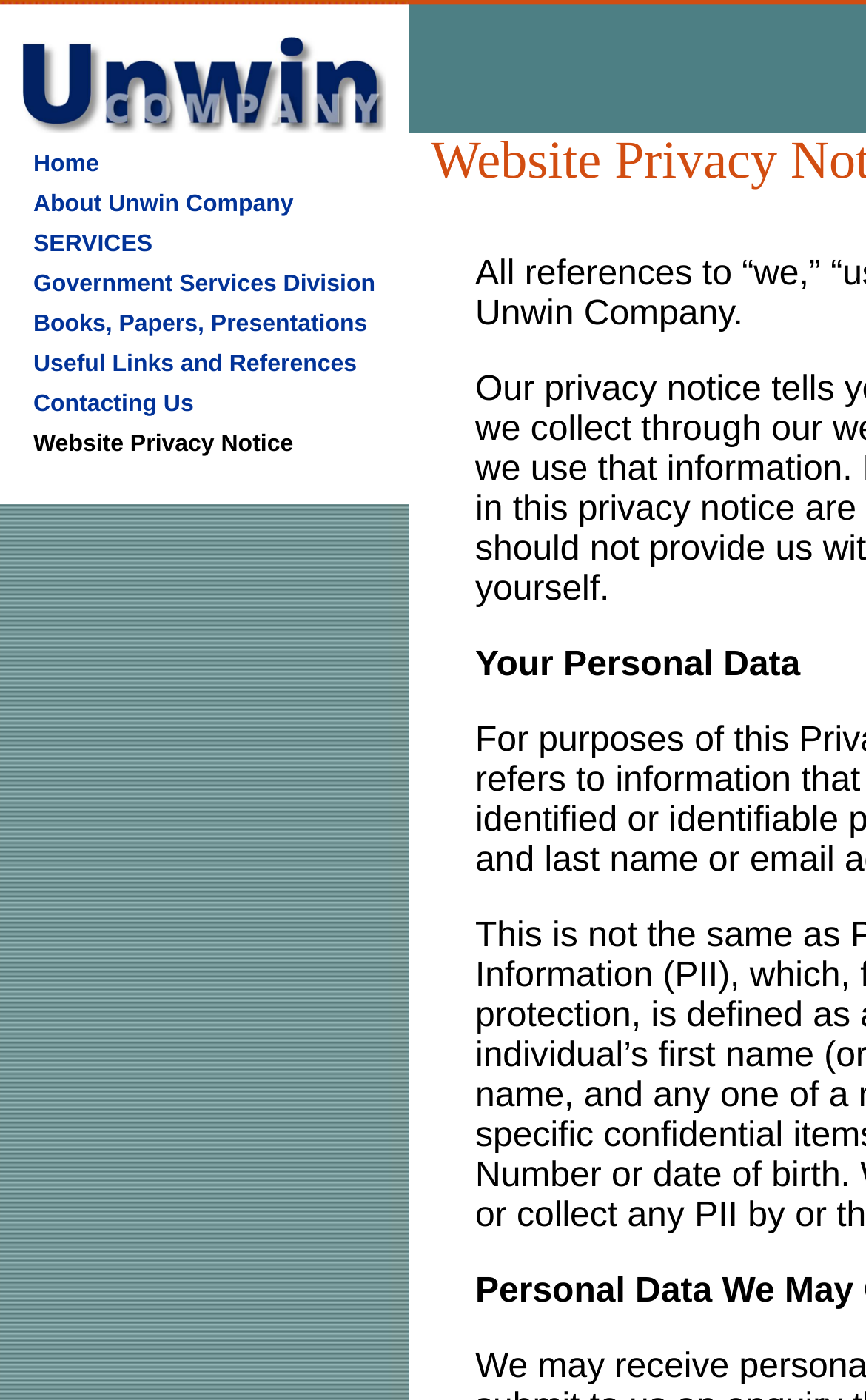Extract the bounding box coordinates for the described element: "Contacting Us". The coordinates should be represented as four float numbers between 0 and 1: [left, top, right, bottom].

[0.038, 0.278, 0.224, 0.297]